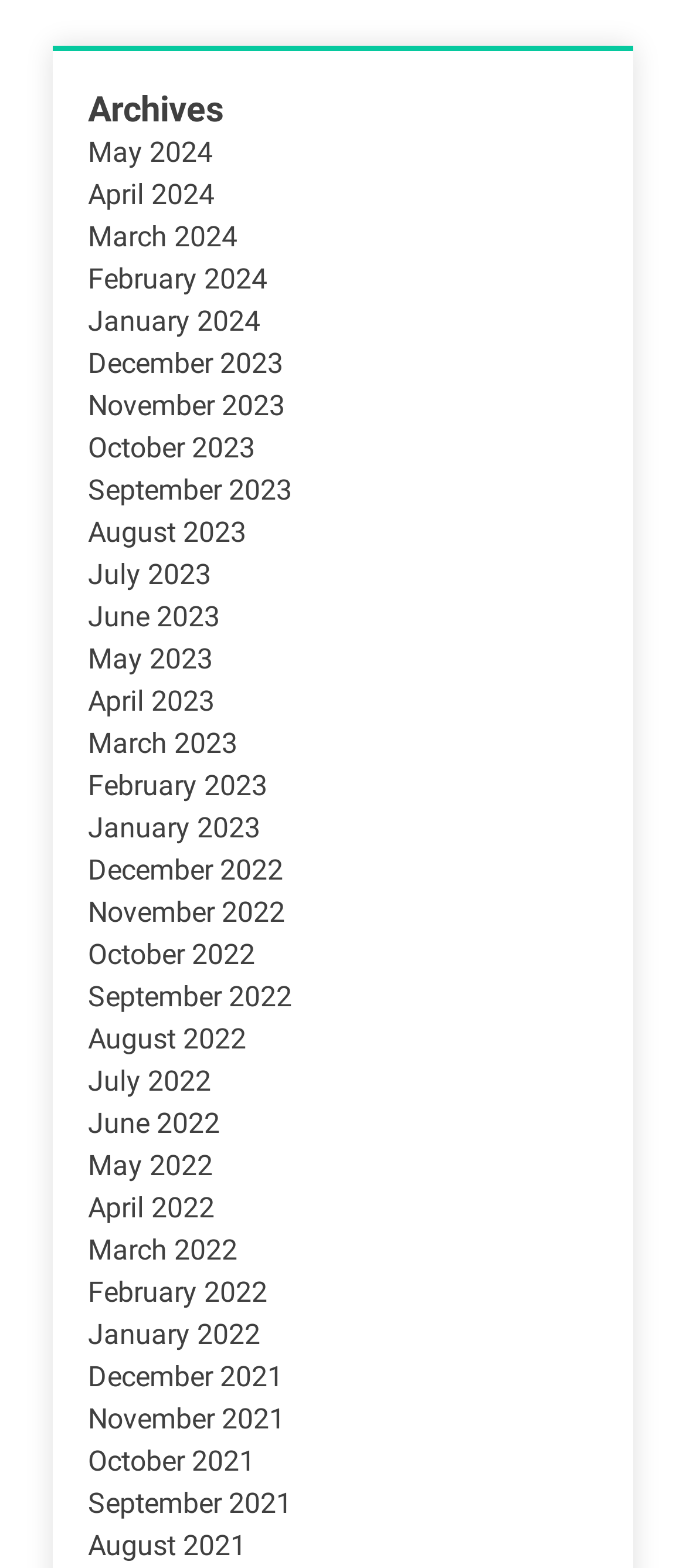Locate the bounding box coordinates of the element to click to perform the following action: 'check archives for June 2023'. The coordinates should be given as four float values between 0 and 1, in the form of [left, top, right, bottom].

[0.128, 0.383, 0.321, 0.404]